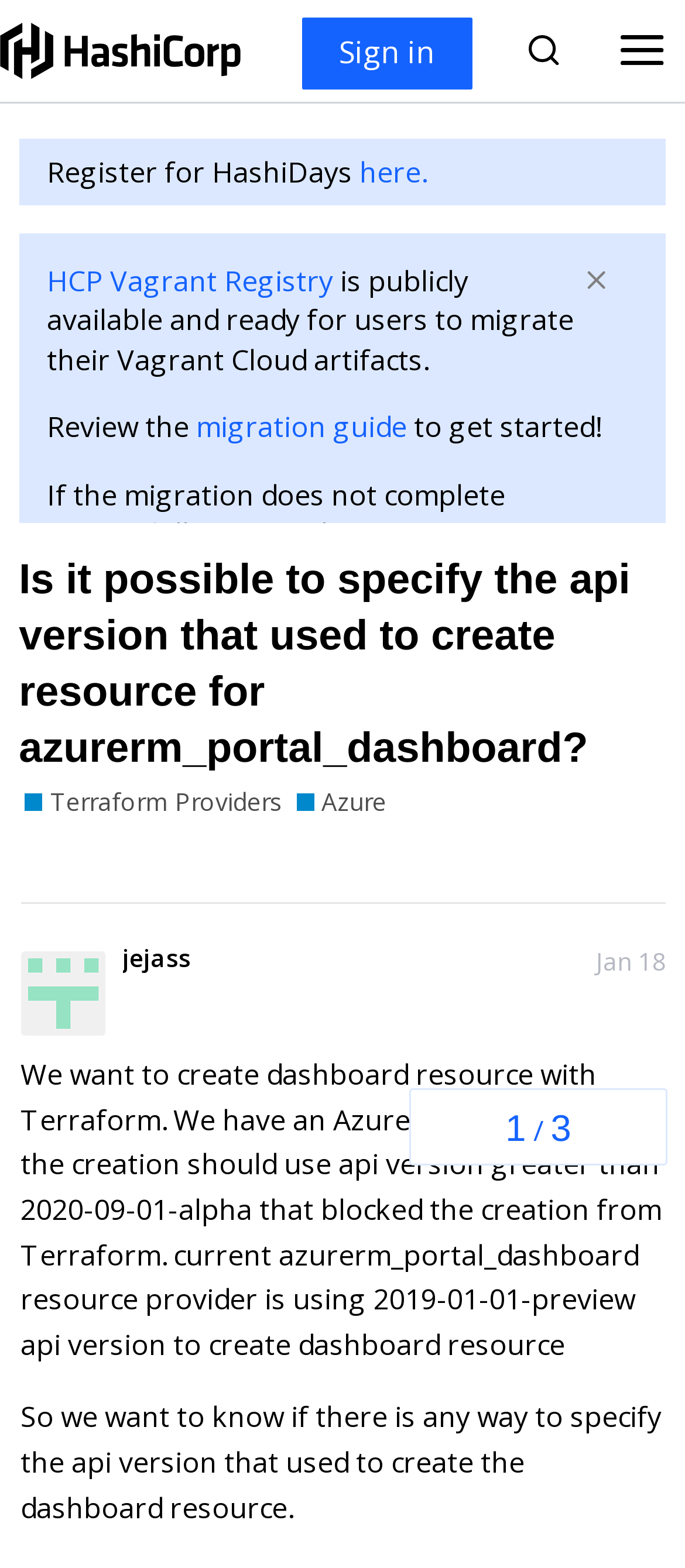What is the purpose of the discussion?
By examining the image, provide a one-word or phrase answer.

To find a way to specify API version